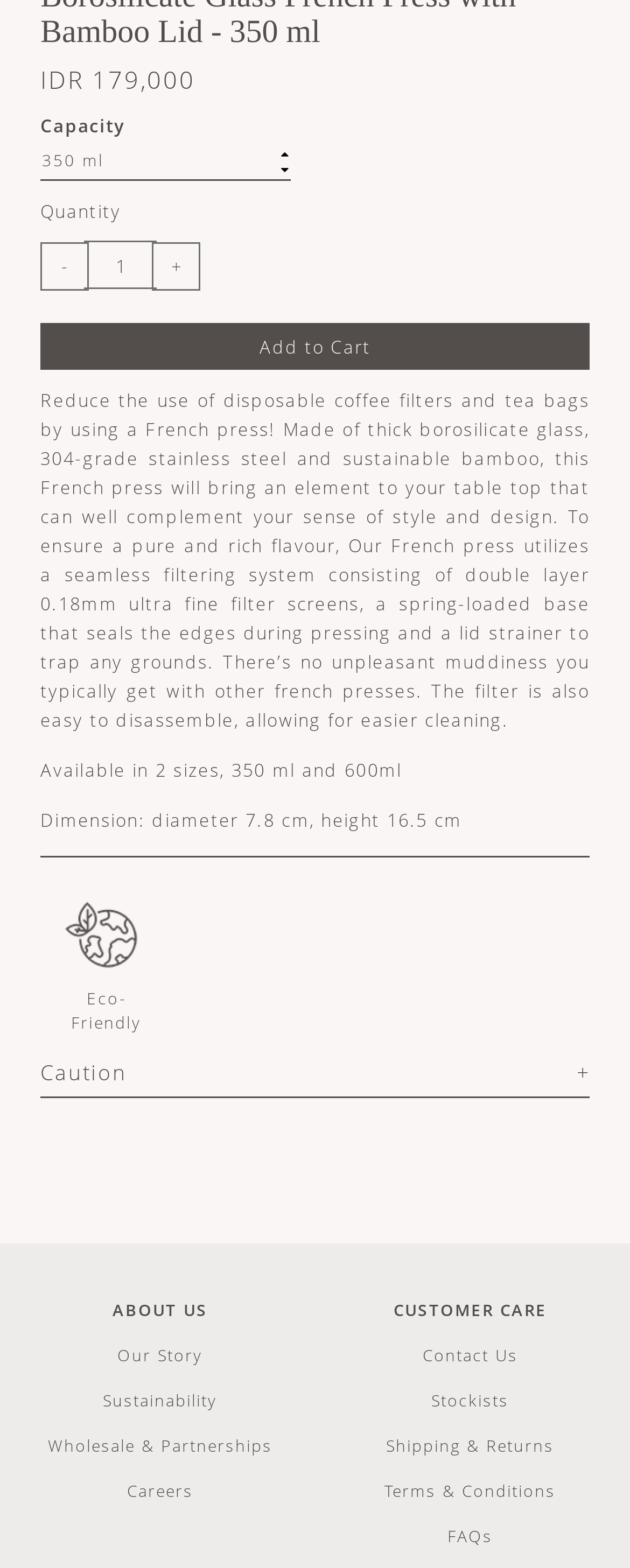How many sizes are available for the French press?
Please give a detailed and elaborate explanation in response to the question.

I found the number of sizes available for the French press by reading the product description, which mentions that it is available in 2 sizes, 350 ml and 600ml.